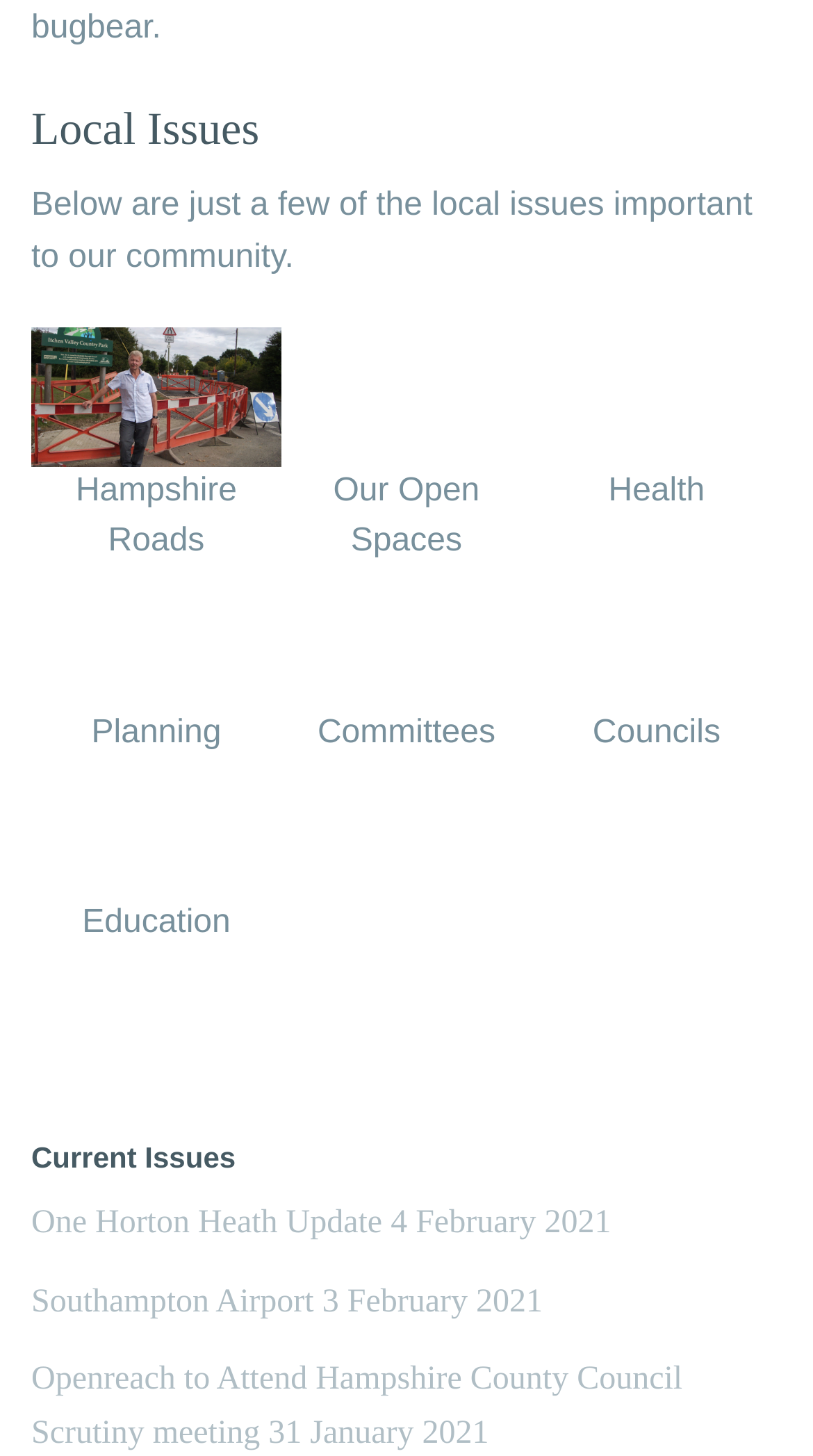Could you locate the bounding box coordinates for the section that should be clicked to accomplish this task: "Read about Southampton Airport".

[0.038, 0.881, 0.386, 0.906]